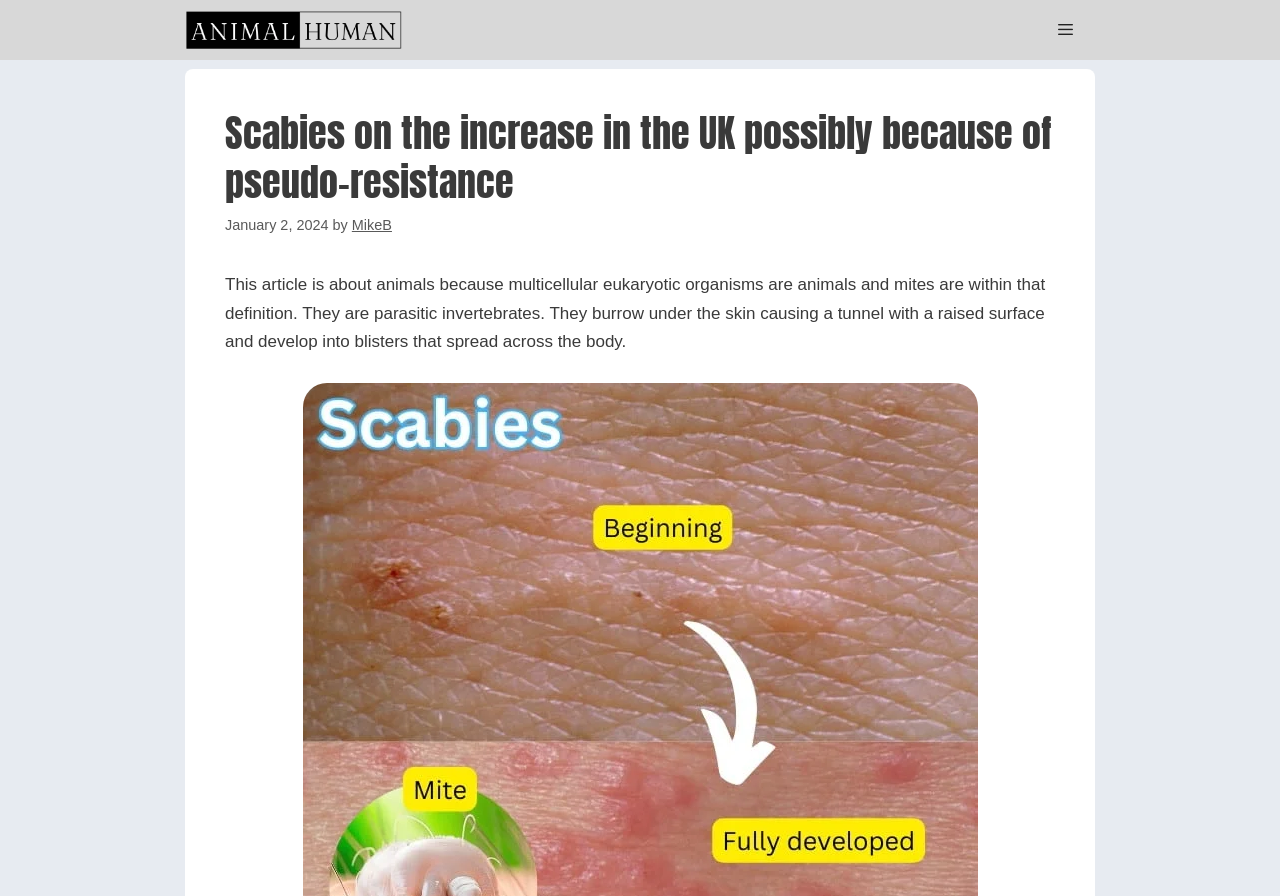Create an in-depth description of the webpage, covering main sections.

The webpage is about an article discussing the increase of scabies in the UK, possibly due to pseudo-resistance. At the top of the page, there is a navigation bar with a link to "Freethinking Animal Advocate" accompanied by an image with the same name. On the right side of the navigation bar, there is a button with an icon. 

Below the navigation bar, there is a header section that spans almost the entire width of the page. Within this section, there is a heading that displays the title of the article, "Scabies on the increase in the UK possibly because of pseudo-resistance". To the right of the title, there is a time stamp indicating the publication date, "January 2, 2024". Next to the time stamp, there is a text "by" followed by a link to the author, "MikeB". 

Underneath the header section, there is a paragraph of text that summarizes the article, explaining that scabies are caused by parasitic invertebrates that burrow under the skin, causing blisters to spread across the body.